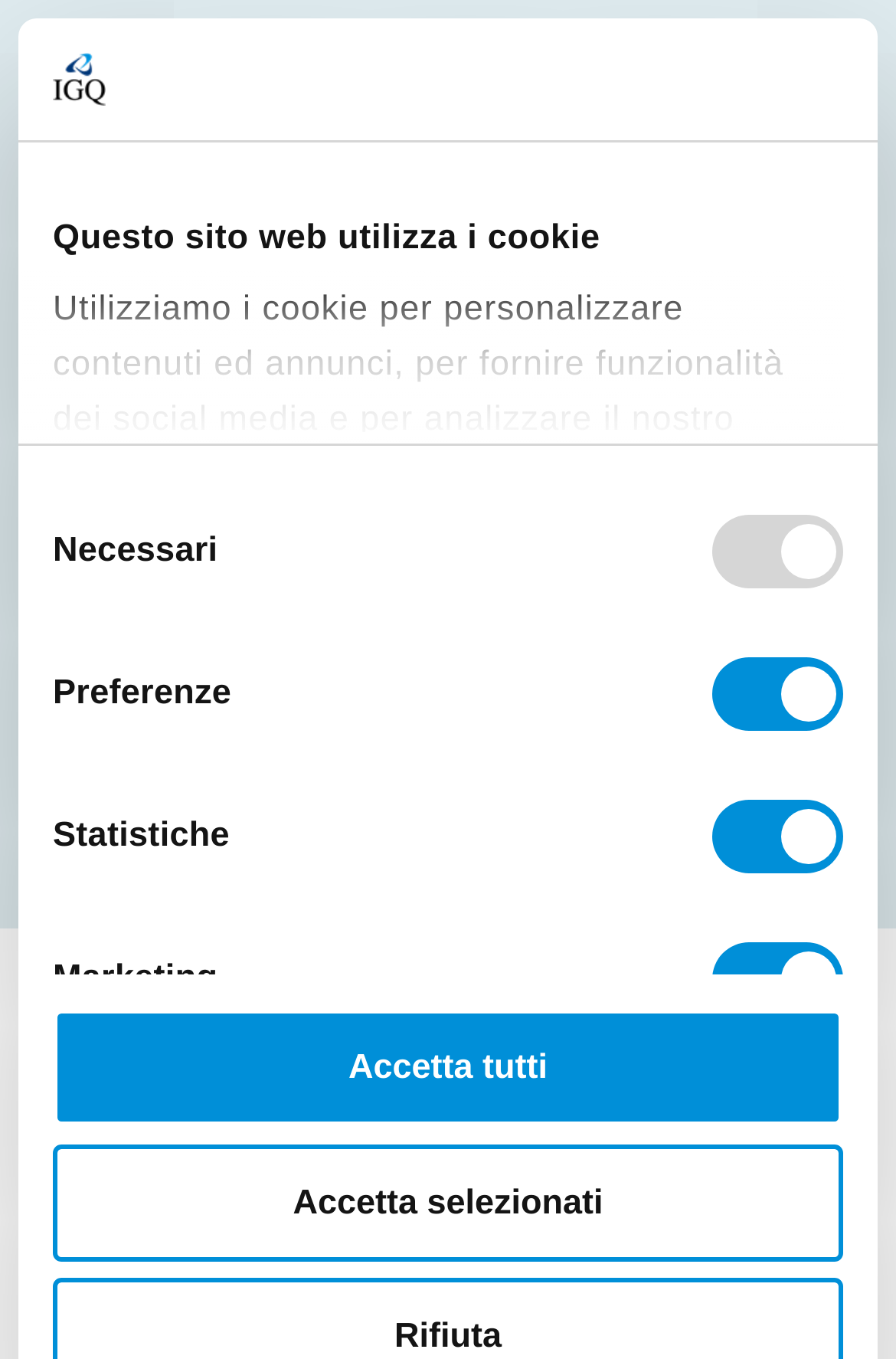Identify the bounding box coordinates for the region to click in order to carry out this instruction: "Open the About Us submenu". Provide the coordinates using four float numbers between 0 and 1, formatted as [left, top, right, bottom].

[0.833, 0.213, 1.0, 0.298]